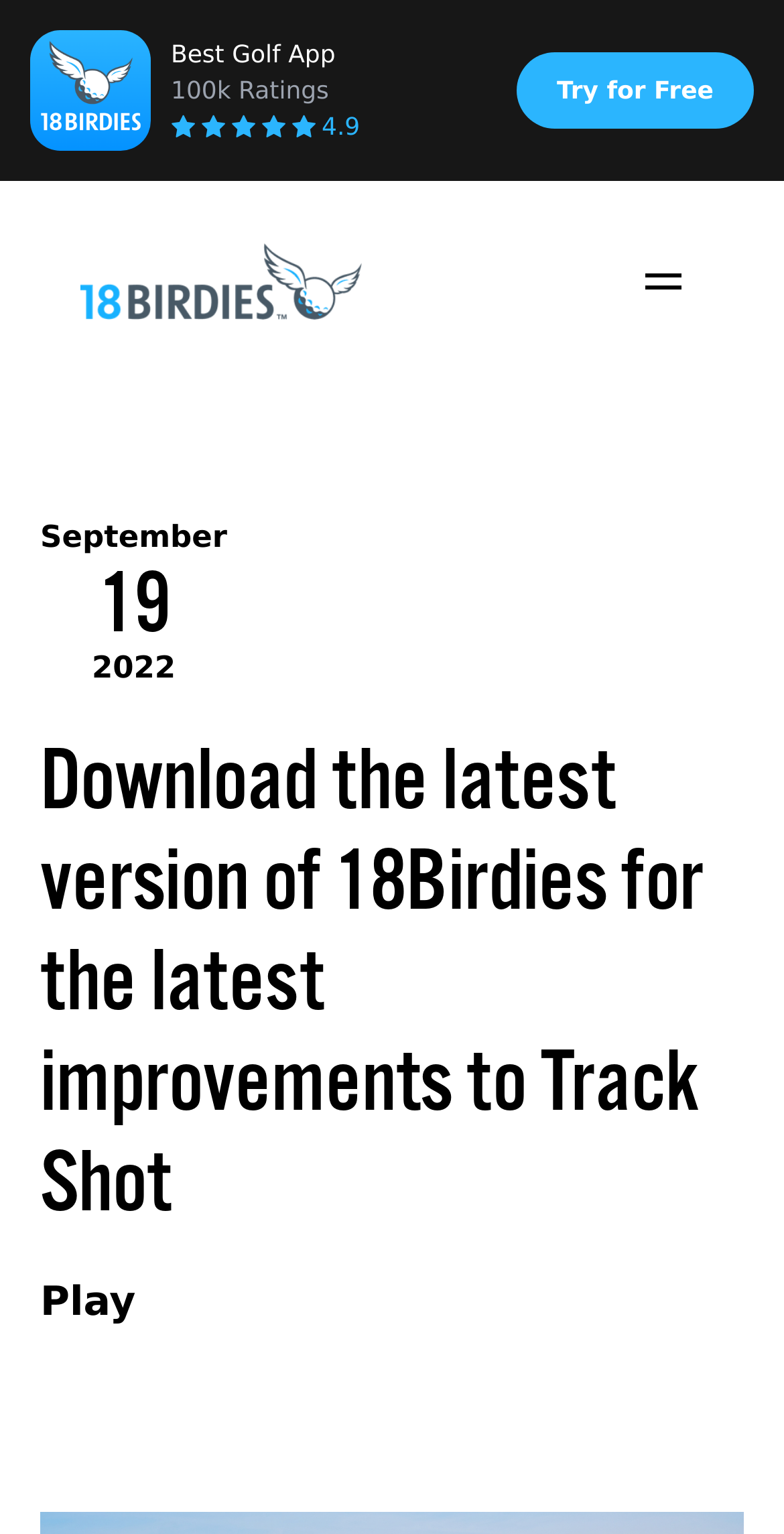What is the purpose of the 'Try for Free' button?
We need a detailed and meticulous answer to the question.

I inferred the purpose of the button by its text content, which suggests that clicking it will allow the user to try the app without any cost or commitment.